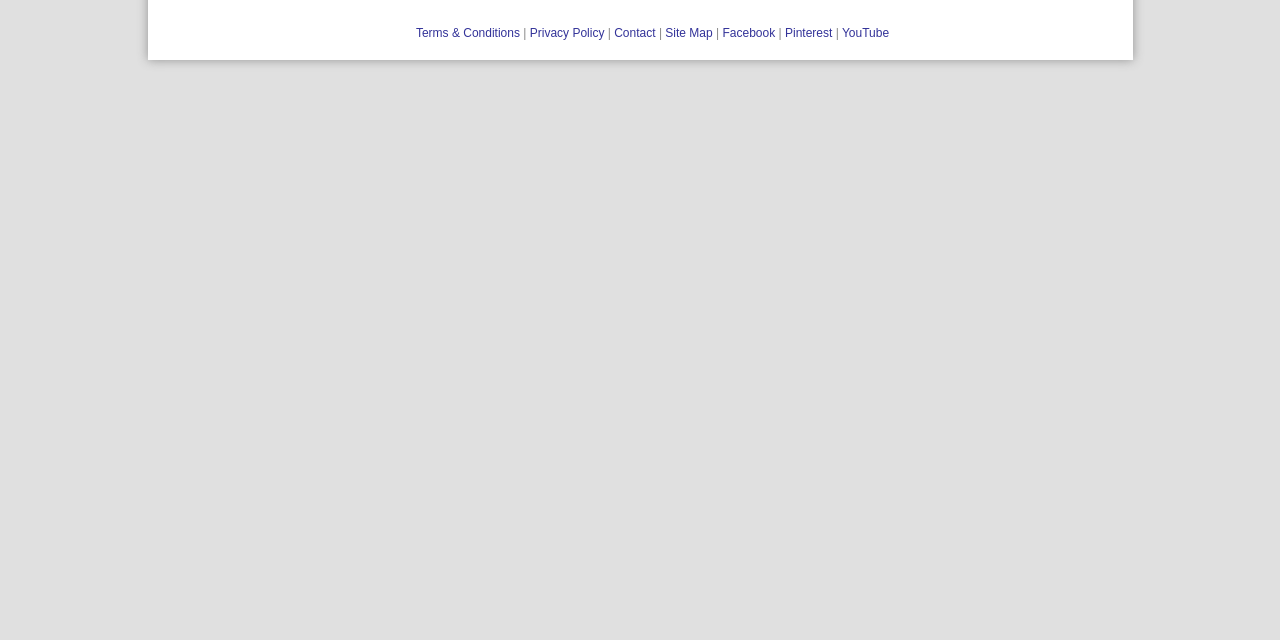Identify the bounding box coordinates for the UI element described as follows: Privacy Policy. Use the format (top-left x, top-left y, bottom-right x, bottom-right y) and ensure all values are floating point numbers between 0 and 1.

[0.414, 0.041, 0.472, 0.062]